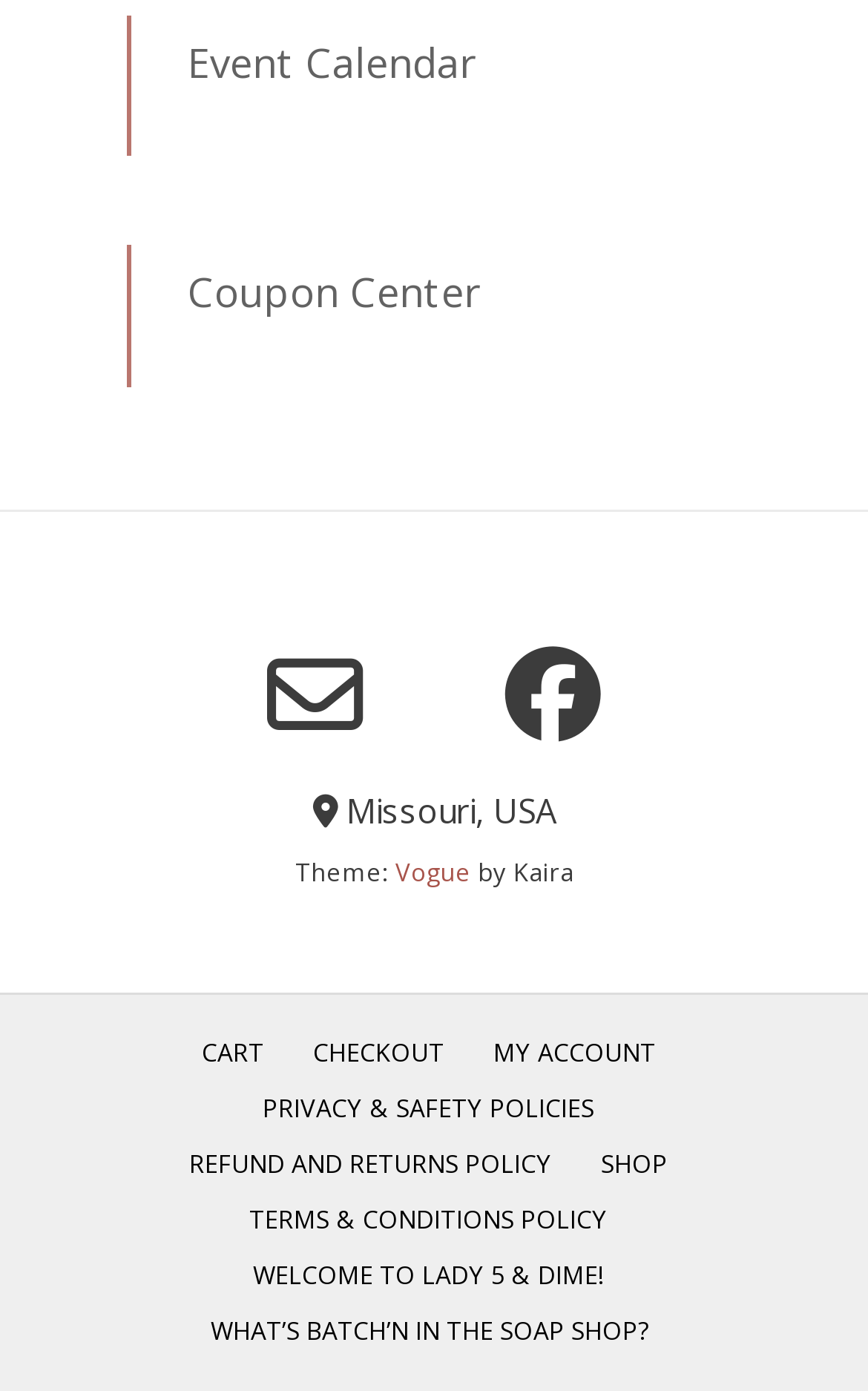Identify the bounding box for the described UI element: "Refund and Returns Policy".

[0.2, 0.804, 0.654, 0.867]